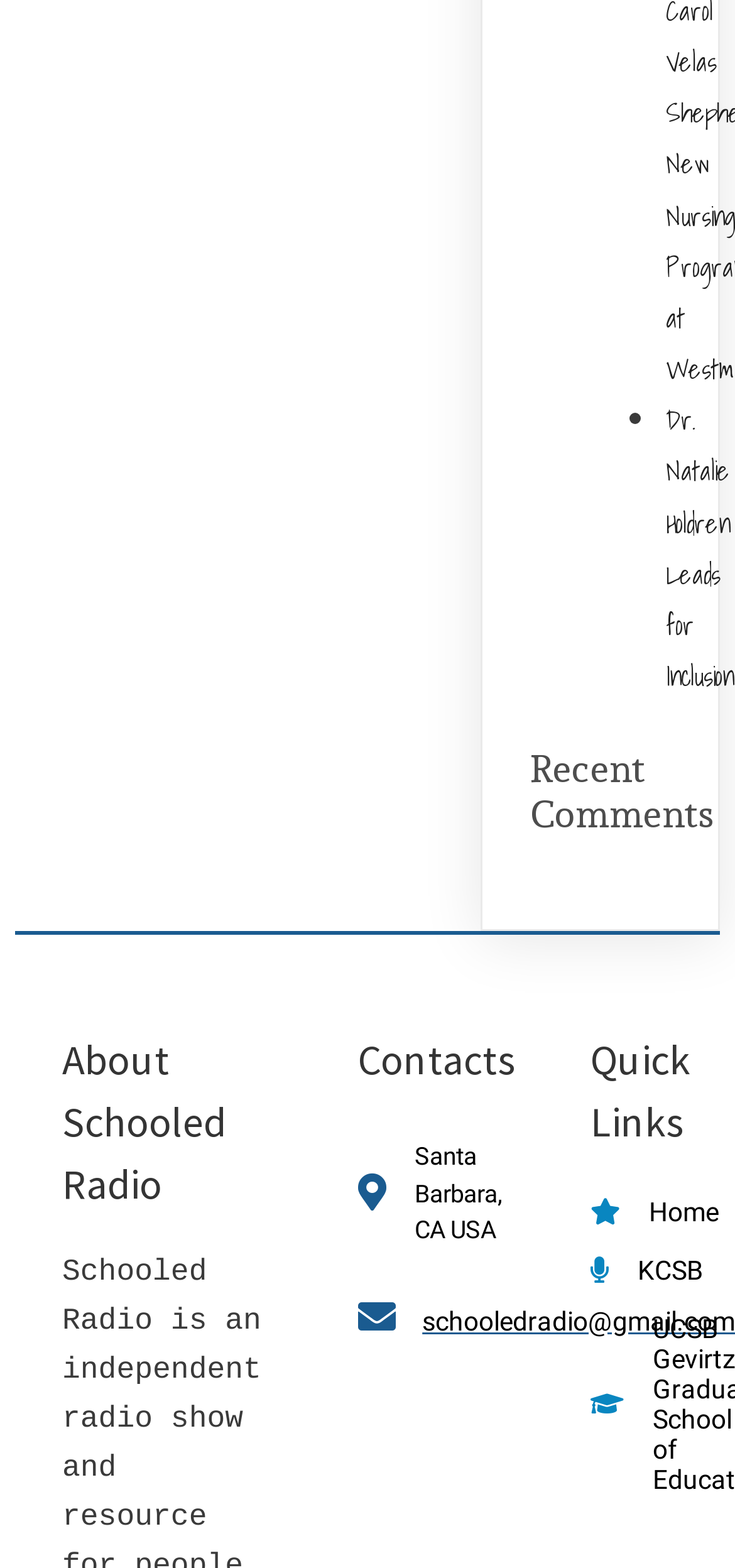Using a single word or phrase, answer the following question: 
What is the title of the recent comments section?

Recent Comments